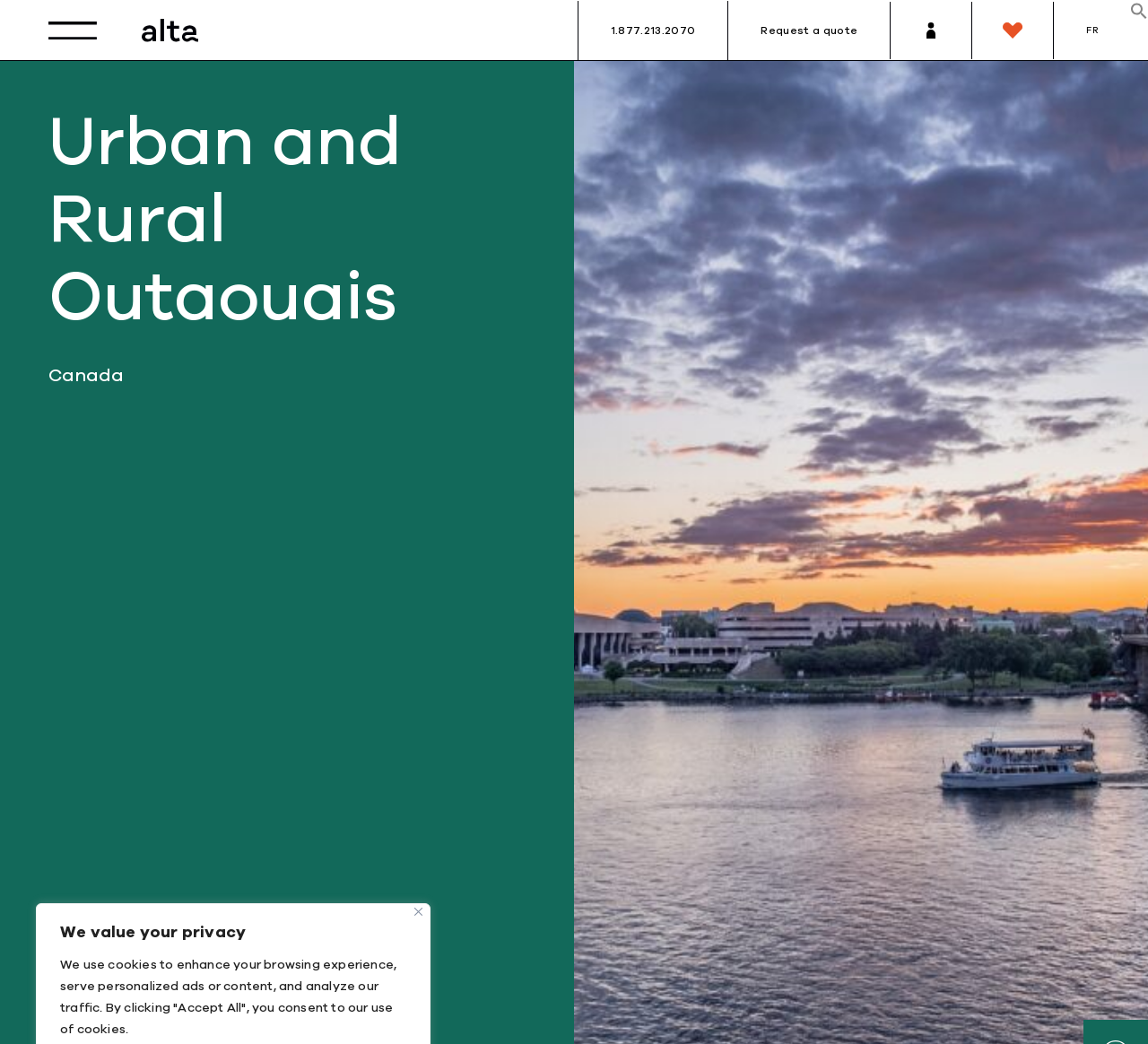Please specify the coordinates of the bounding box for the element that should be clicked to carry out this instruction: "Request a quote". The coordinates must be four float numbers between 0 and 1, formatted as [left, top, right, bottom].

[0.635, 0.0, 0.775, 0.057]